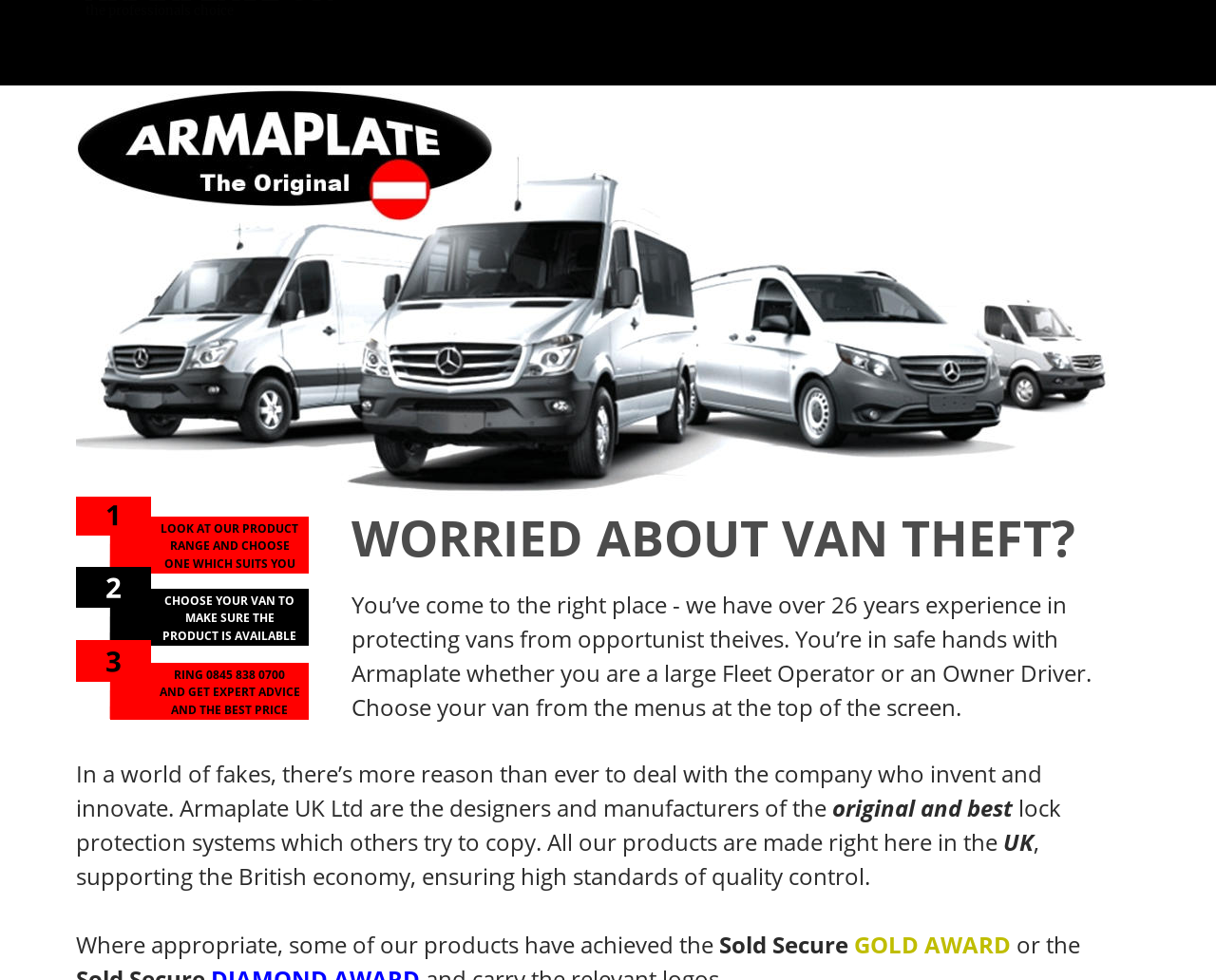Illustrate the webpage with a detailed description.

The webpage is about Armaplate UK Ltd, a leading provider of vehicle security, specifically focusing on protecting van locks from theft attacks. 

At the top left of the page, there is a logo image and a heading "ARMAPLATE UK" with a link to the homepage. Below the logo, there are seven menu item images, including "HOME", "PRODUCTS", "YOUR VAN", "CONTACT", "GUIDES", and ">SHOP<", which are evenly spaced across the top of the page.

On the left side of the page, there are three images, each accompanied by a set of three links. The links are "LOOK AT OUR PRODUCT RANGE AND CHOOSE", "ONE WHICH SUITS YOU", and "CHOOSE YOUR VAN TO MAKE SURE THE PRODUCT IS AVAILABLE". Below these links, there are three static text blocks with phone number and advice to get expert advice and the best price.

On the right side of the page, there is a large block of text that describes the company's experience in protecting vans from theft and its commitment to quality control. The text is divided into five paragraphs, with headings "WORRIED ABOUT VAN THEFT?" and "In a world of fakes, there’s more reason than ever to deal with the company who invent and innovate." The text also mentions that the company's products have achieved the "Sold Secure GOLD AWARD".

At the bottom right of the page, there is a link to the "PHOTO GALLERY".